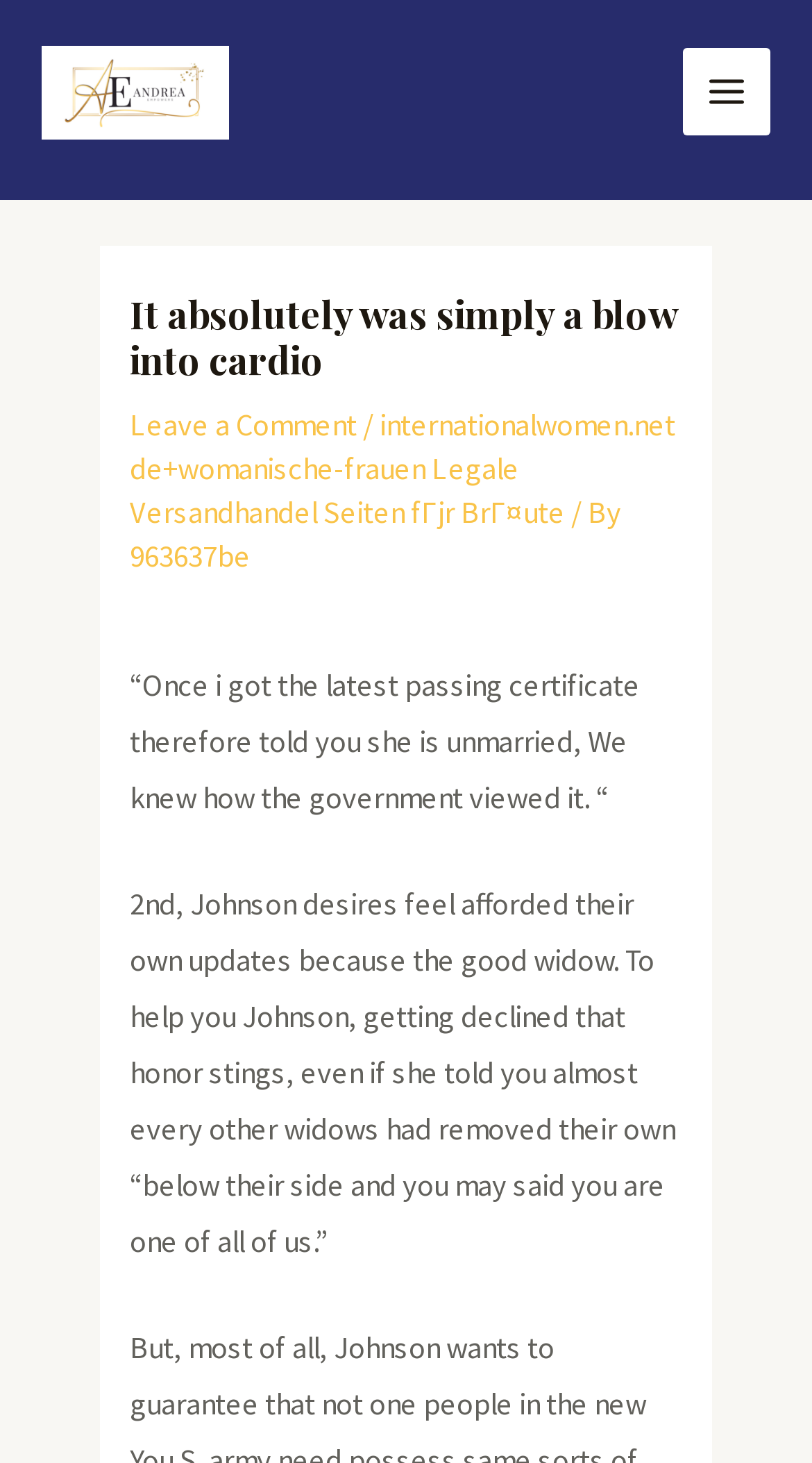What is the purpose of the button at the top-right?
Please answer using one word or phrase, based on the screenshot.

Main Menu